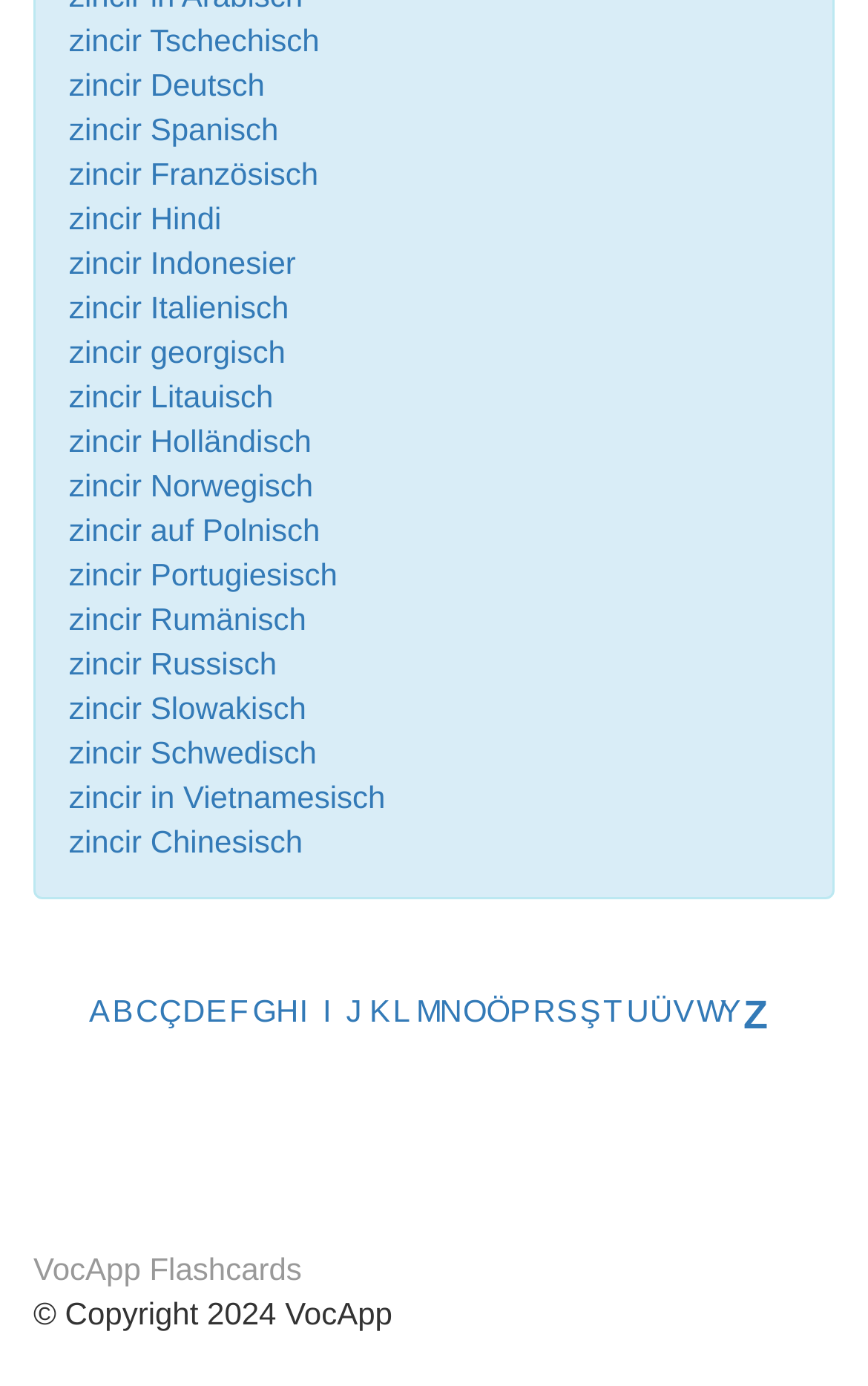From the image, can you give a detailed response to the question below:
What language is 'zincir' in?

The webpage provides links to 'zincir' in multiple languages, including Czech, German, Spanish, French, Hindi, Indonesian, Italian, Georgian, Lithuanian, Dutch, Norwegian, Polish, Portuguese, Romanian, Russian, Slovak, Swedish, Vietnamese, and Chinese.